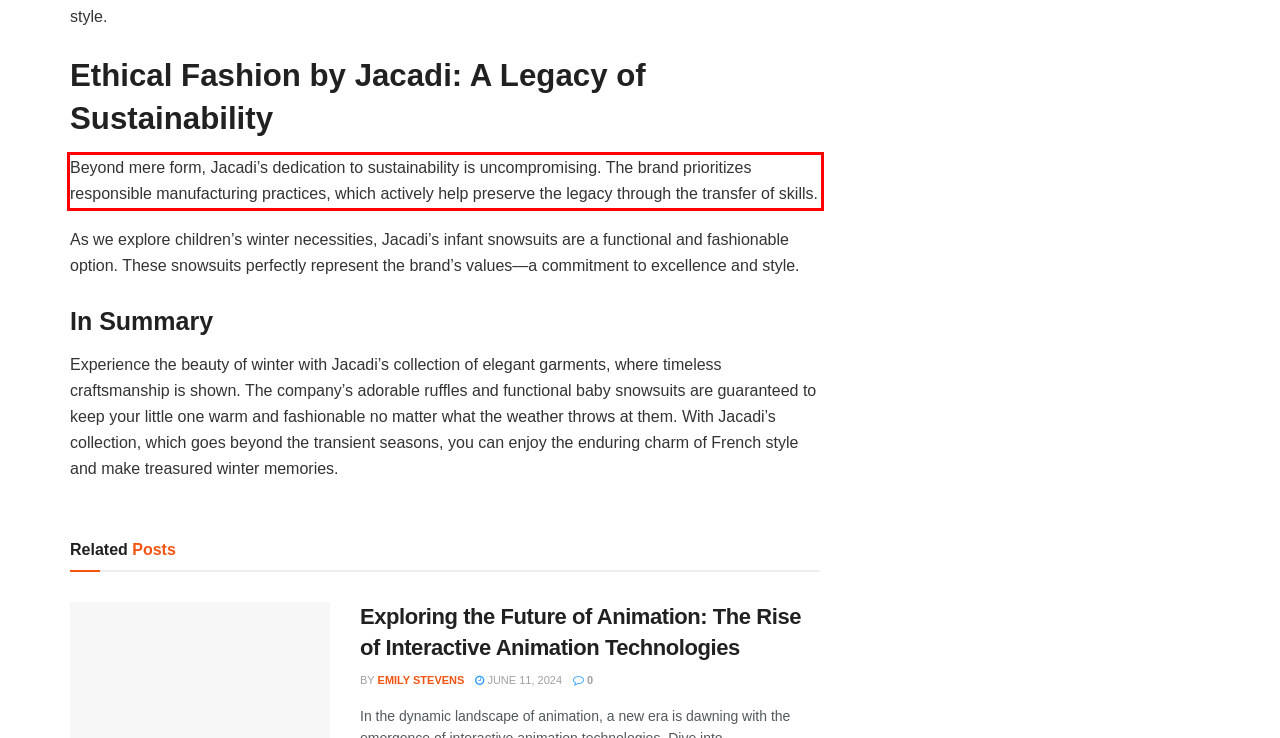Analyze the red bounding box in the provided webpage screenshot and generate the text content contained within.

Beyond mere form, Jacadi’s dedication to sustainability is uncompromising. The brand prioritizes responsible manufacturing practices, which actively help preserve the legacy through the transfer of skills.